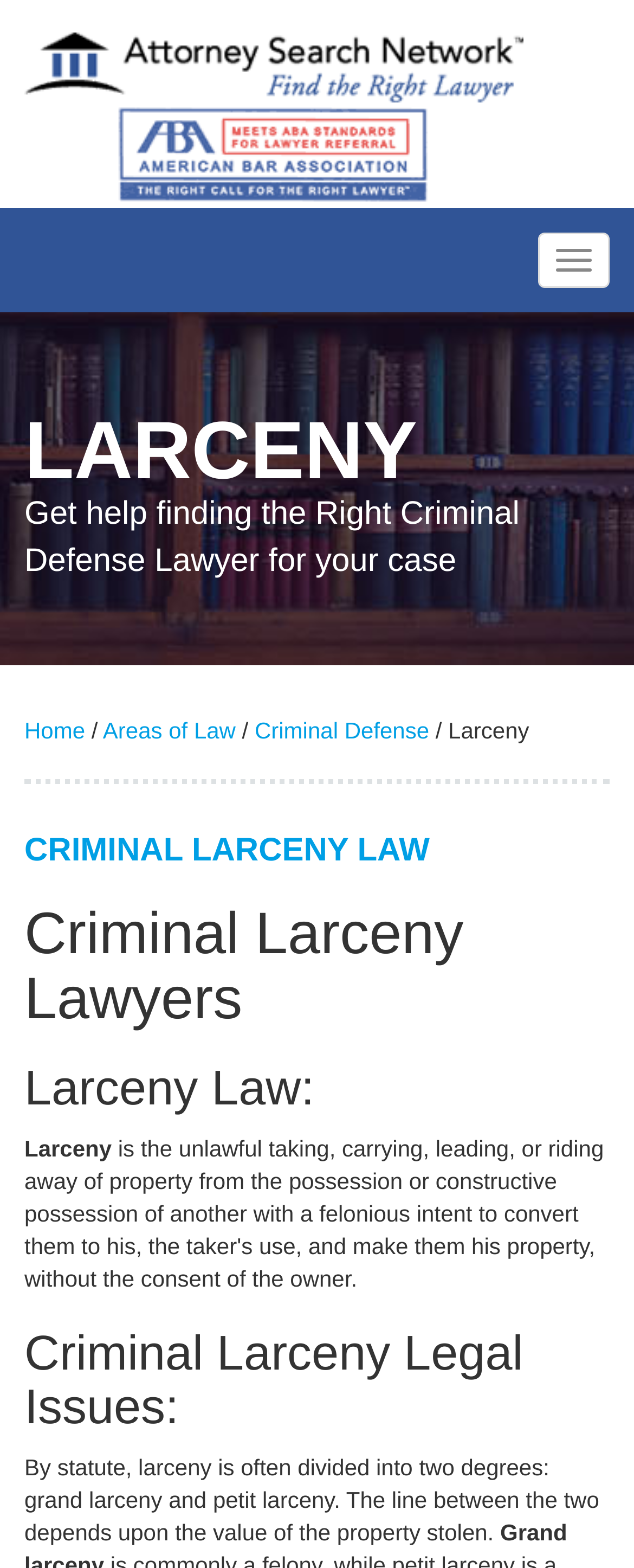Use the information in the screenshot to answer the question comprehensively: What is the certification of the lawyer referral service?

I found the answer by looking at the image element with the text 'American Bar Certified Lawyer Referral Service' which indicates that the lawyer referral service is certified by the State Bar of California.